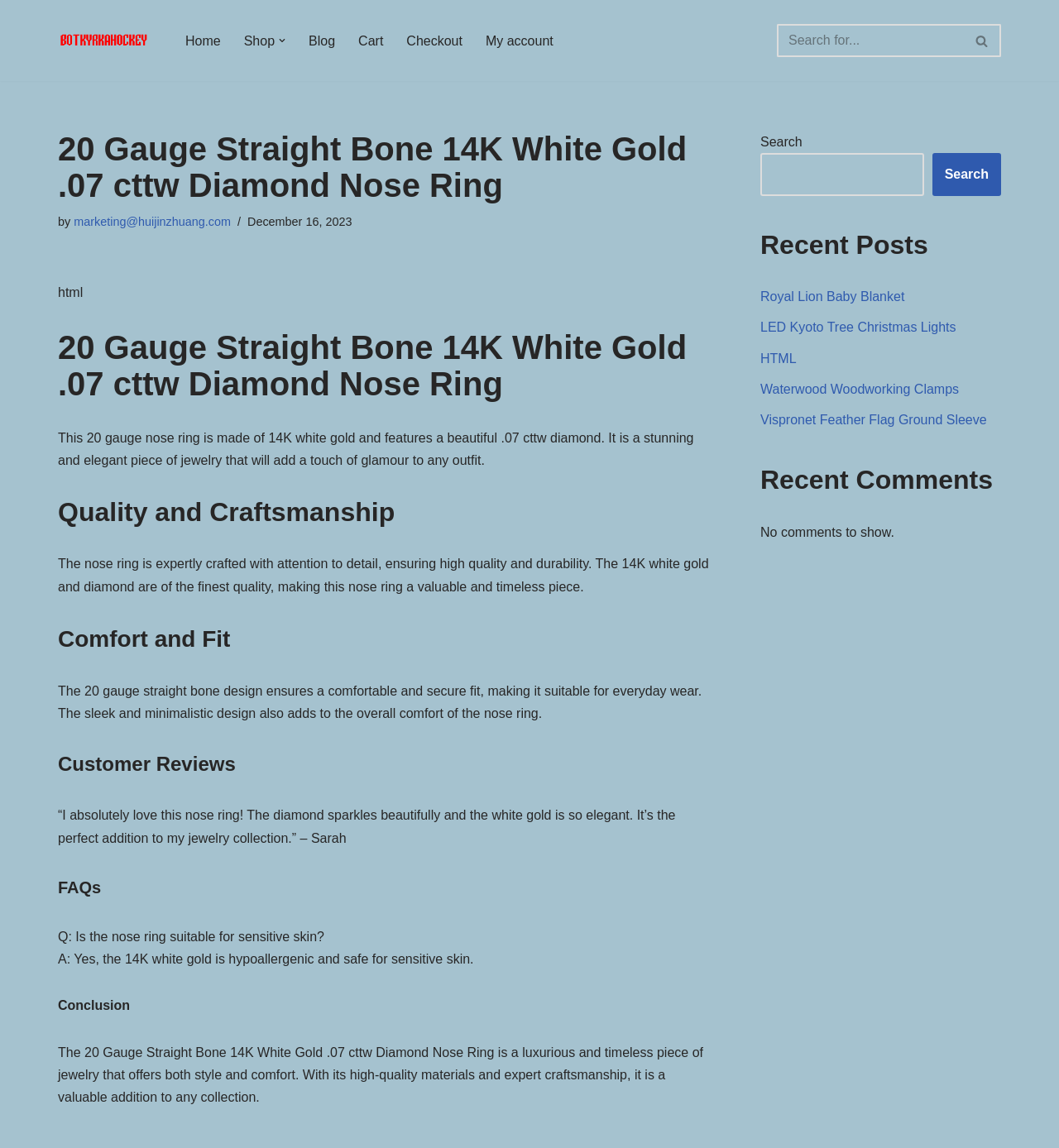Show the bounding box coordinates of the element that should be clicked to complete the task: "Go to Home page".

[0.175, 0.026, 0.208, 0.045]